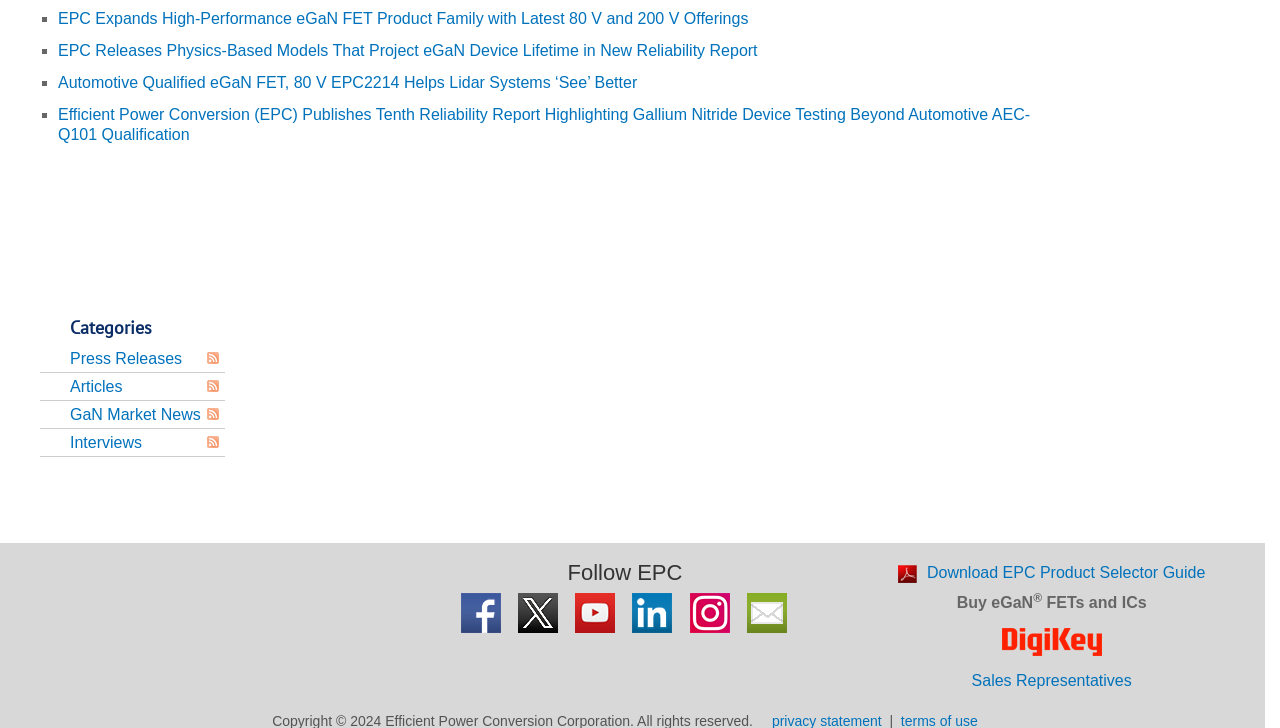Please give a concise answer to this question using a single word or phrase: 
How many links are there to follow EPC on social media?

5